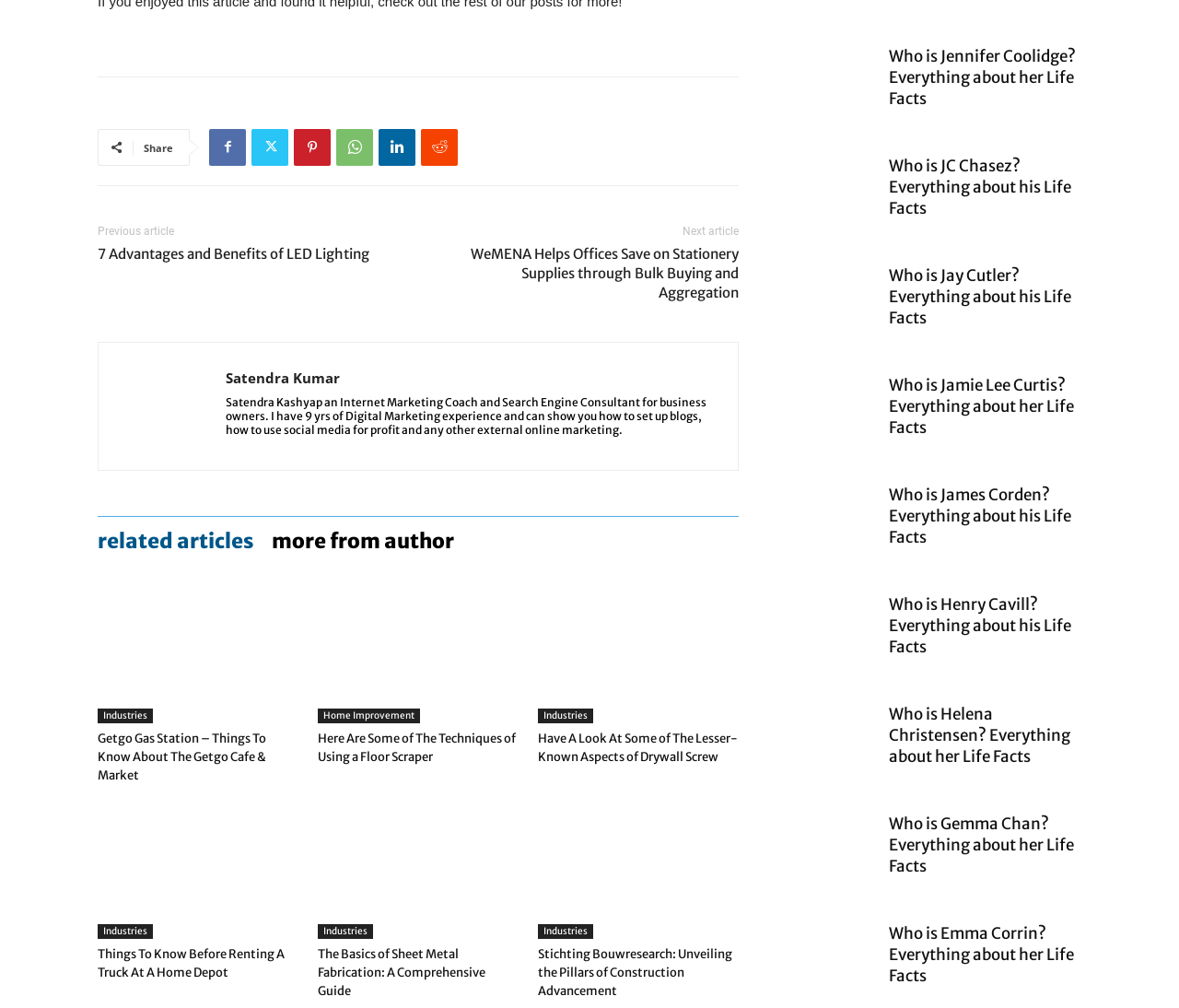Respond to the following query with just one word or a short phrase: 
Who is the author of the article 'Getgo Gas Station – Things To Know About The Getgo Cafe & Market'?

Satendra Kumar